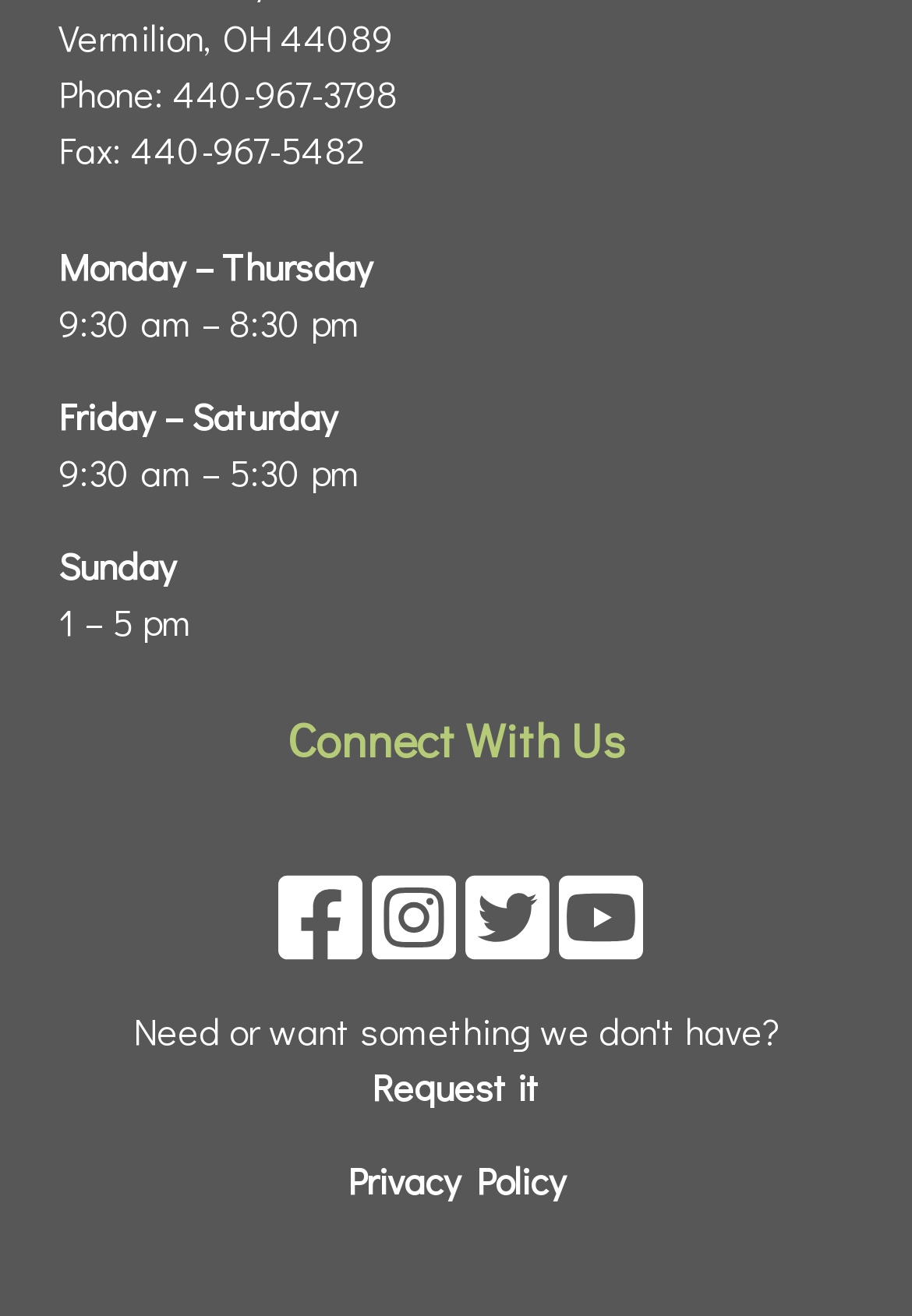How many social media platforms can you find us on?
Based on the image, give a one-word or short phrase answer.

4